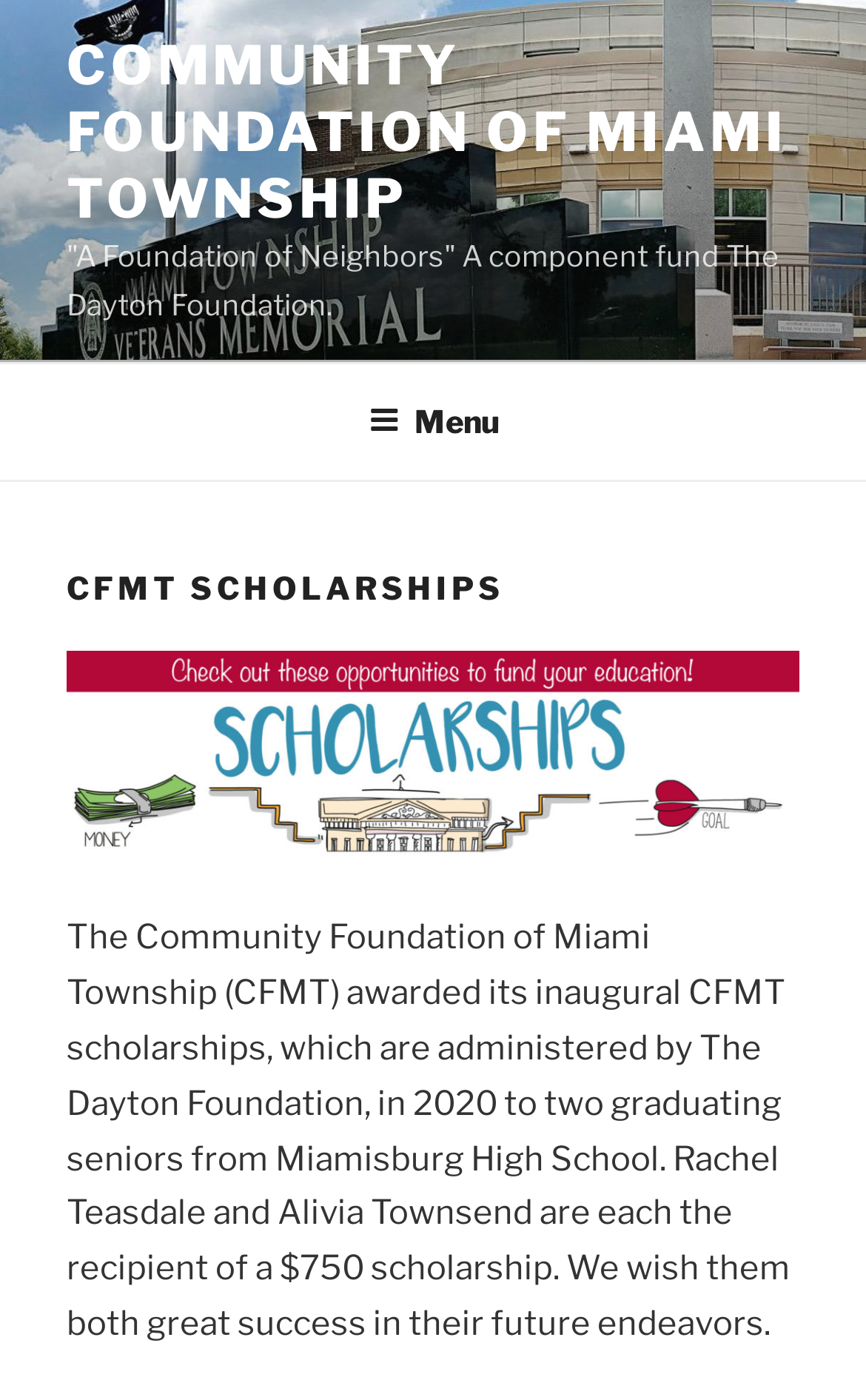What is the amount of each scholarship?
Please provide a comprehensive answer based on the details in the screenshot.

I found the answer by reading the StaticText element that describes the scholarship recipients, which mentions 'each the recipient of a $750 scholarship'.